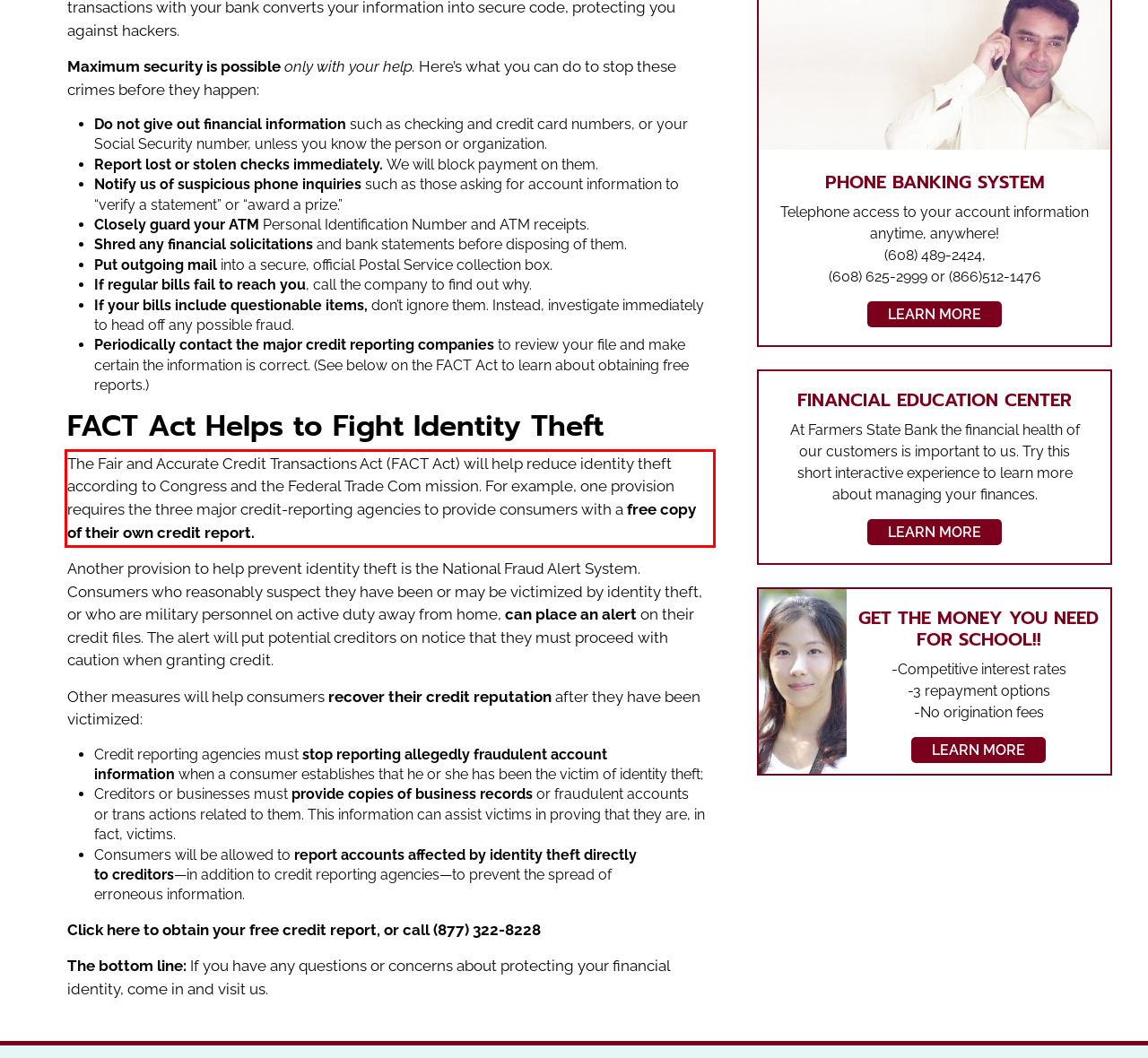Please examine the webpage screenshot containing a red bounding box and use OCR to recognize and output the text inside the red bounding box.

The Fair and Accurate Credit Transactions Act (FACT Act) will help reduce identity theft according to Congress and the Federal Trade Com mission. For example, one provision requires the three major credit-reporting agencies to provide consumers with a free copy of their own credit report.